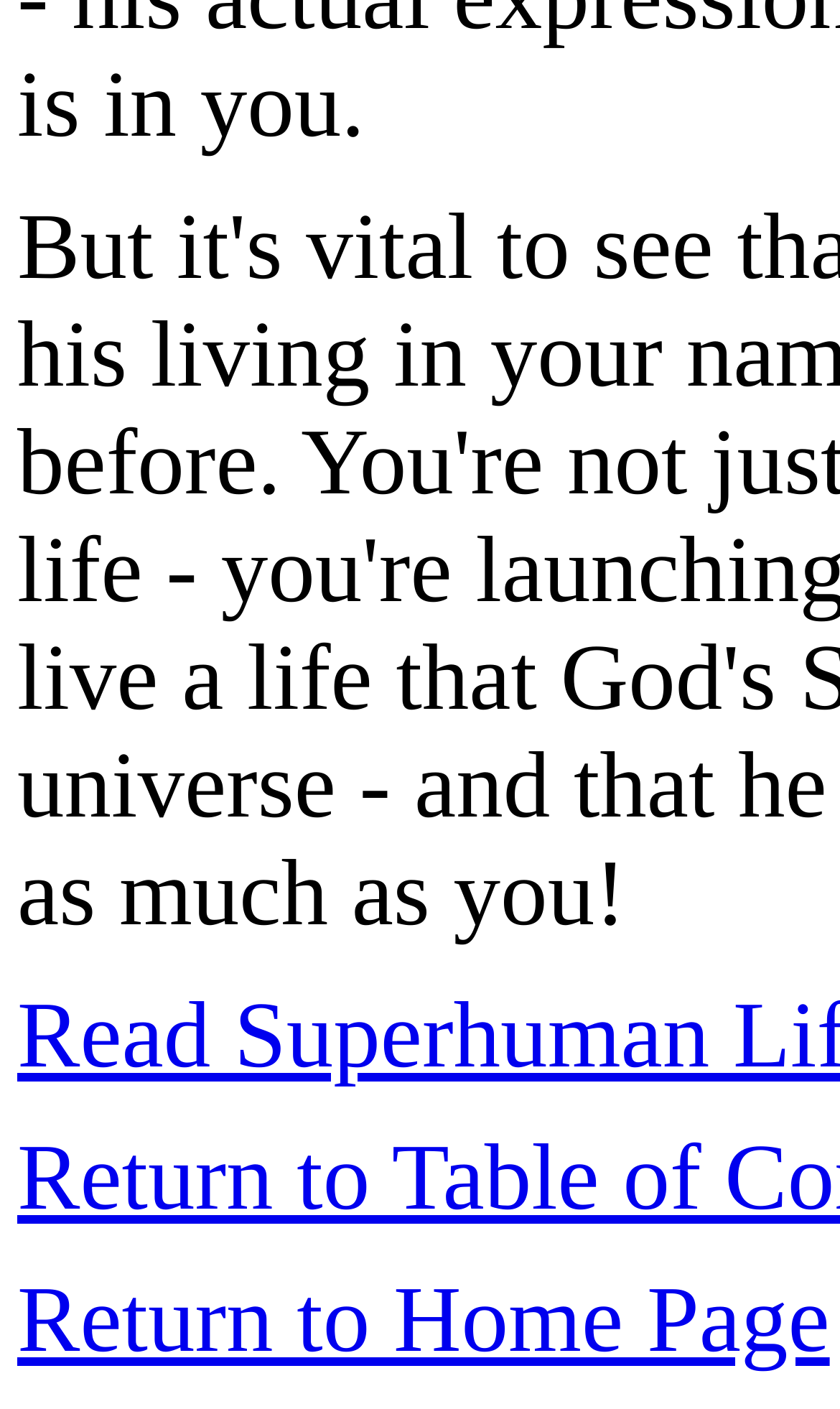Based on the element description Return to Home Page, identify the bounding box coordinates for the UI element. The coordinates should be in the format (top-left x, top-left y, bottom-right x, bottom-right y) and within the 0 to 1 range.

[0.021, 0.9, 0.988, 0.973]